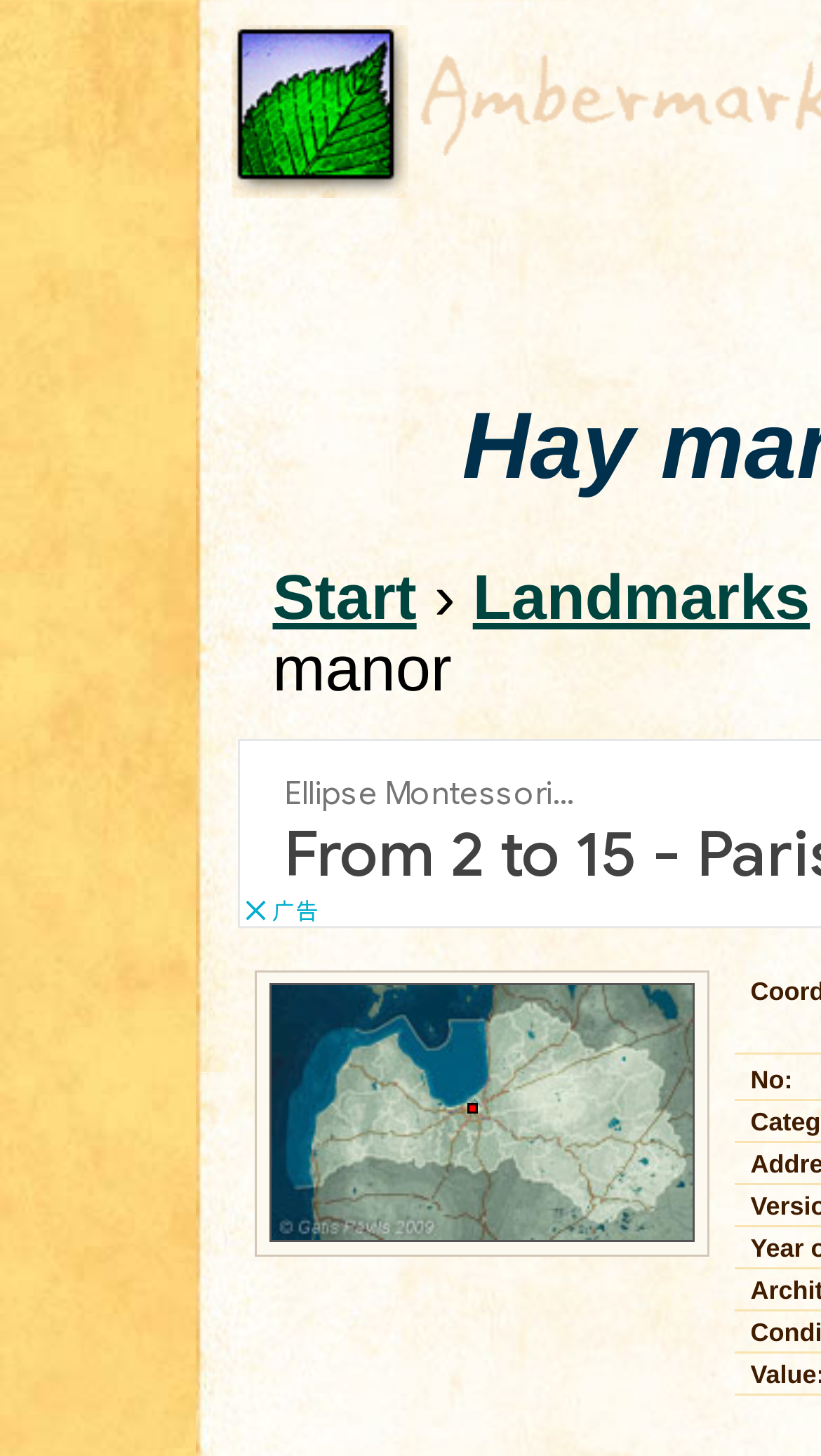Locate the bounding box coordinates for the element described below: "Landmarks". The coordinates must be four float values between 0 and 1, formatted as [left, top, right, bottom].

[0.576, 0.387, 0.986, 0.435]